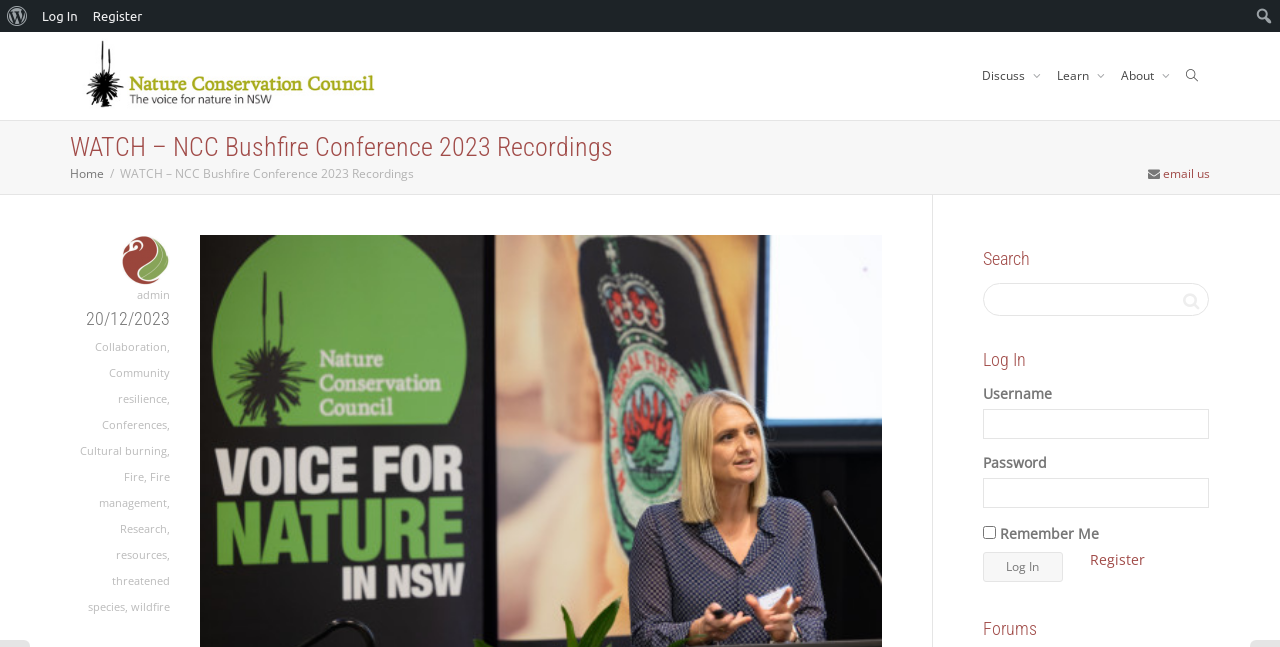Return the bounding box coordinates of the UI element that corresponds to this description: "parent_node: Username name="log"". The coordinates must be given as four float numbers in the range of 0 and 1, [left, top, right, bottom].

[0.768, 0.632, 0.945, 0.679]